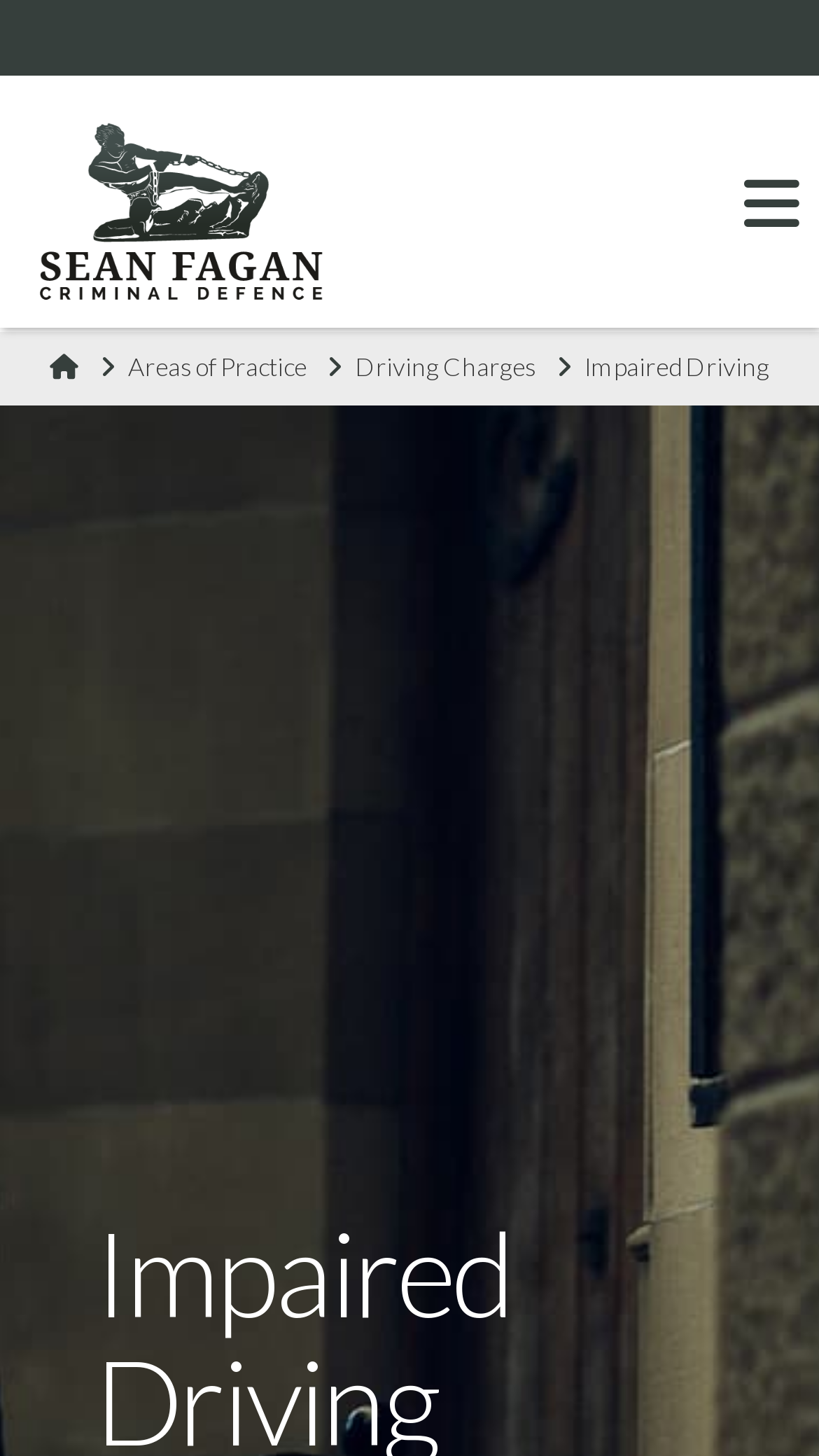What is the last item in the breadcrumb navigation?
Provide a comprehensive and detailed answer to the question.

The breadcrumb navigation is located below the top navigation bar and contains four links: 'Home', 'Areas of Practice', 'Driving Charges', and 'Impaired Driving'. The last item in this navigation is 'Impaired Driving'.